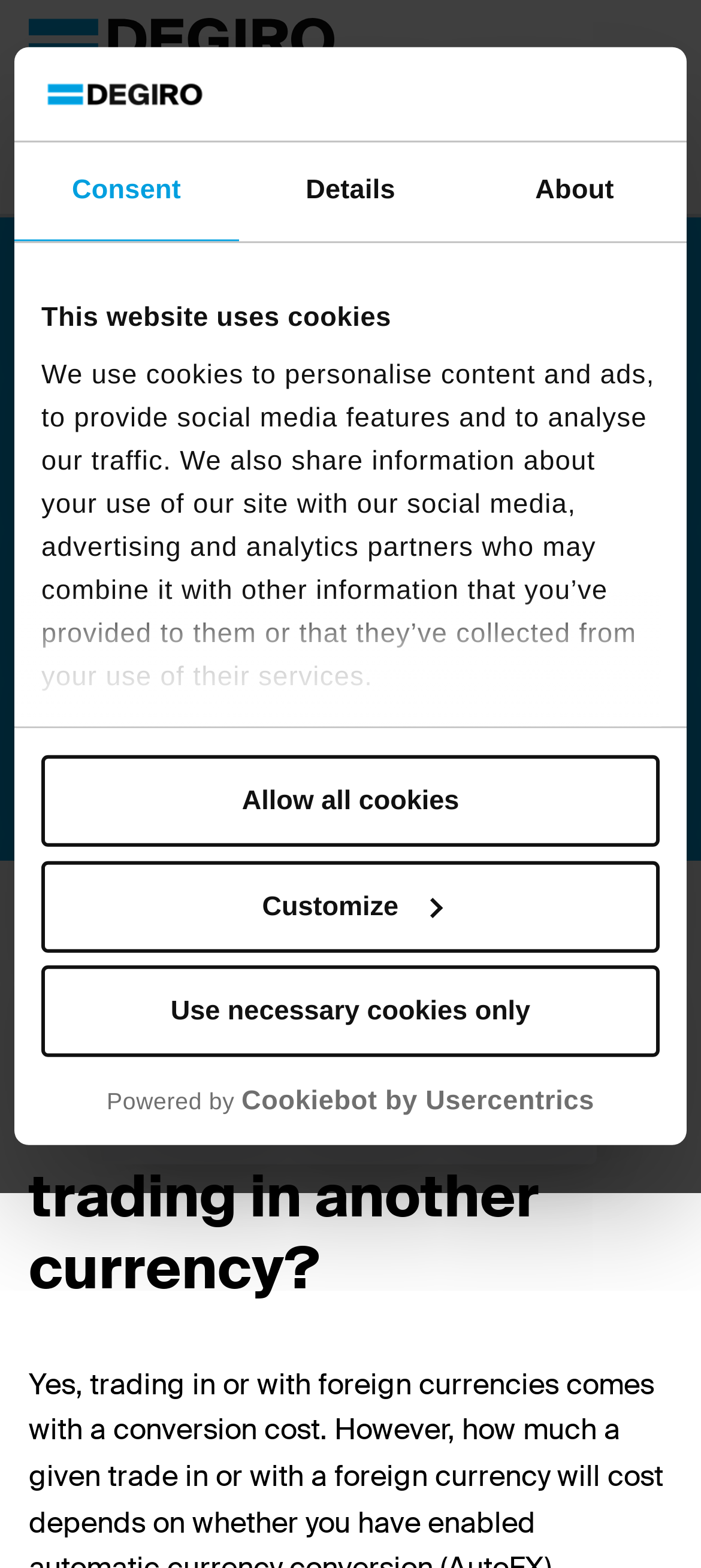What is the name of the website?
Use the information from the image to give a detailed answer to the question.

I inferred this answer by looking at the logo image with the text 'logo' and the link 'BACK TO DEGIRO.FI', which suggests that the website is DEGIRO.